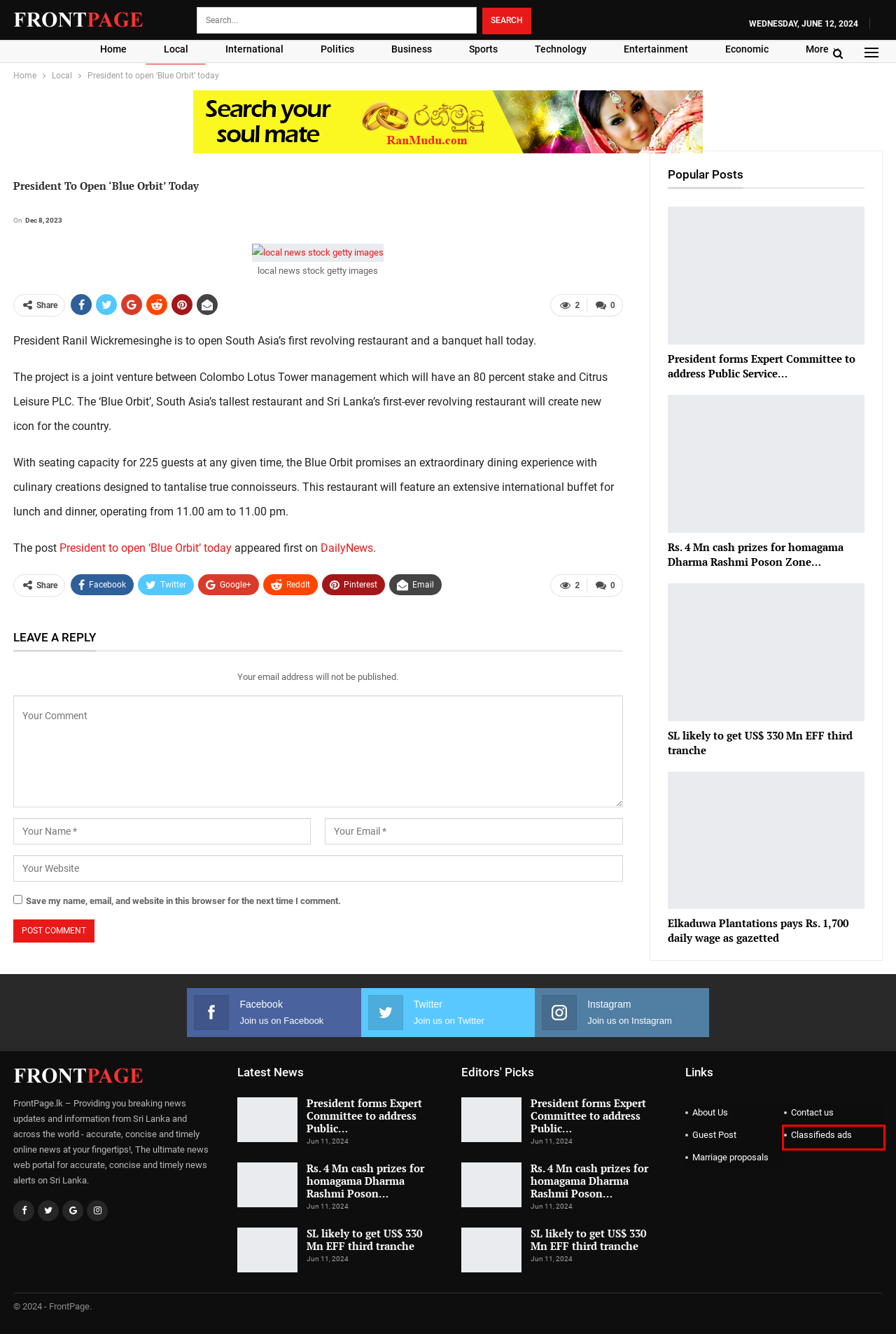Examine the webpage screenshot and identify the UI element enclosed in the red bounding box. Pick the webpage description that most accurately matches the new webpage after clicking the selected element. Here are the candidates:
A. SL likely to get US$ 330 Mn EFF third tranche – FrontPage
B. You are being redirected...
C. President forms Expert Committee to address Public Service salary Anomalies – FrontPage
D. Elkaduwa Plantations pays Rs. 1,700 daily wage as gazetted – FrontPage
E. Rs. 4 Mn cash prizes for homagama Dharma Rashmi Poson Zone lantern competition winners – FrontPage
F. Politics – FrontPage
G. LankaMarket | The Best Online Market Place in Sri Lanka
H. Sports – FrontPage

G